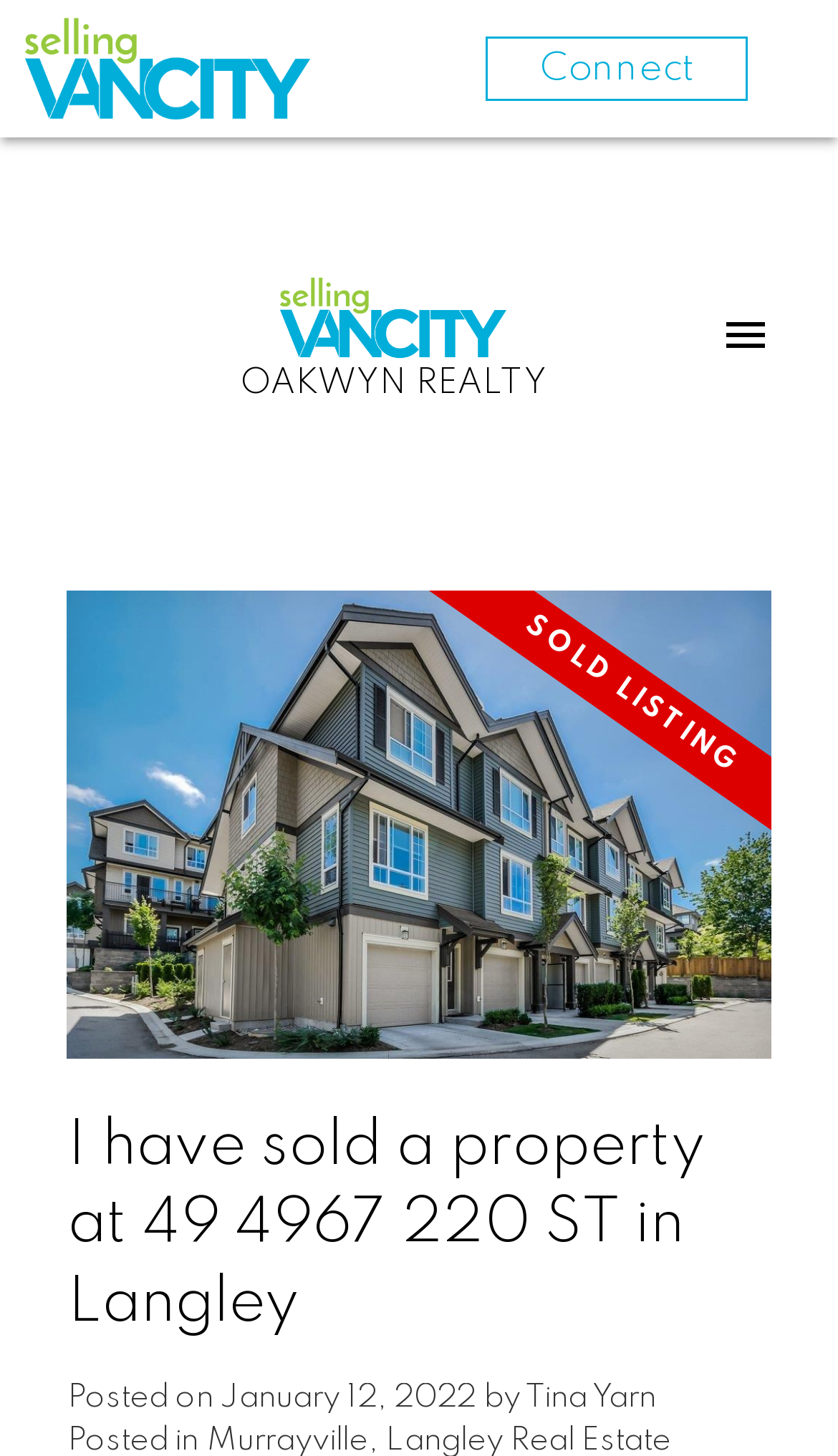Bounding box coordinates are to be given in the format (top-left x, top-left y, bottom-right x, bottom-right y). All values must be floating point numbers between 0 and 1. Provide the bounding box coordinate for the UI element described as: Murrayville, Langley Real Estate

[0.247, 0.979, 0.801, 1.0]